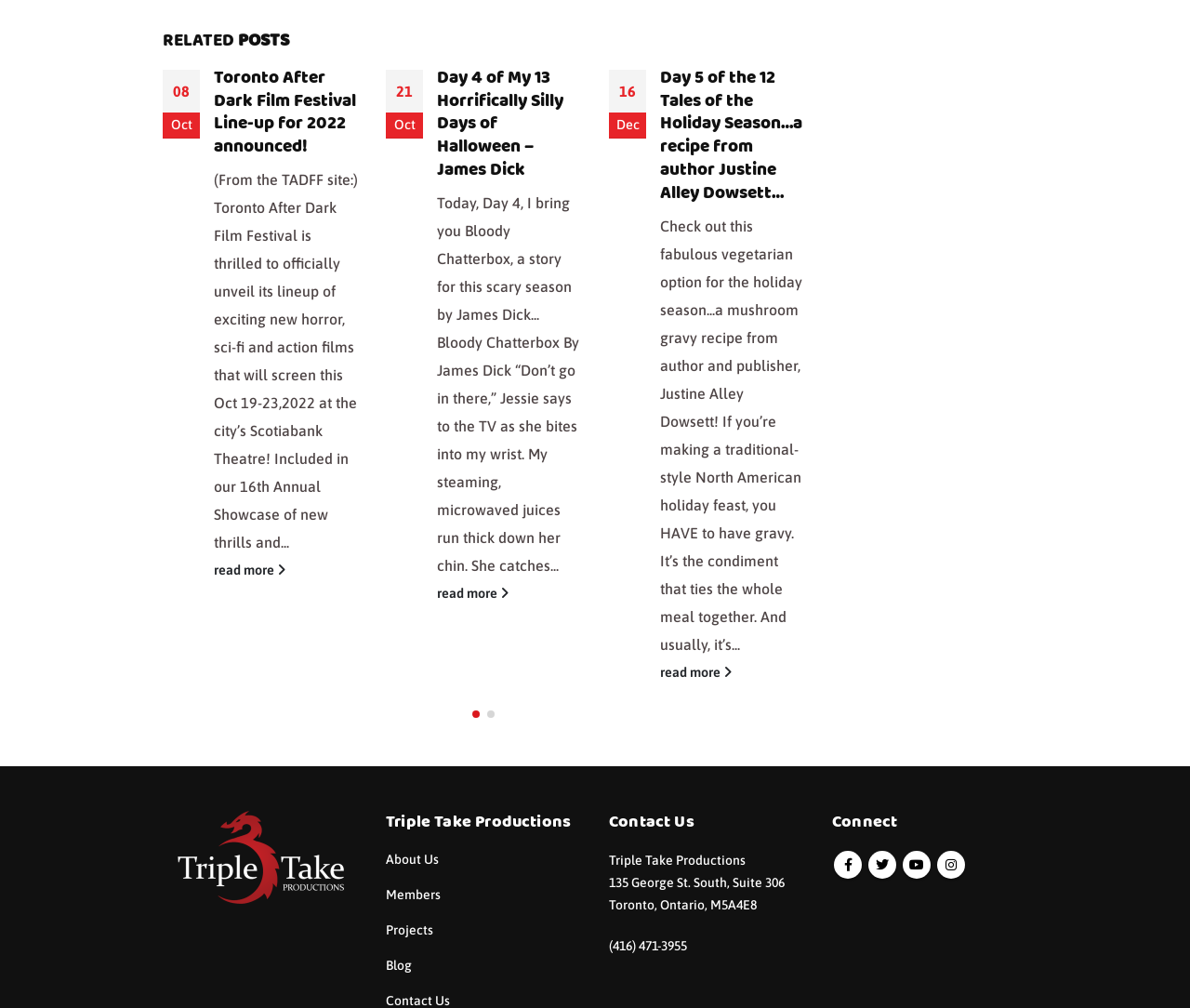Find the bounding box coordinates of the clickable area required to complete the following action: "view Day 5 of the 12 Tales of the Holiday Season".

[0.555, 0.653, 0.676, 0.681]